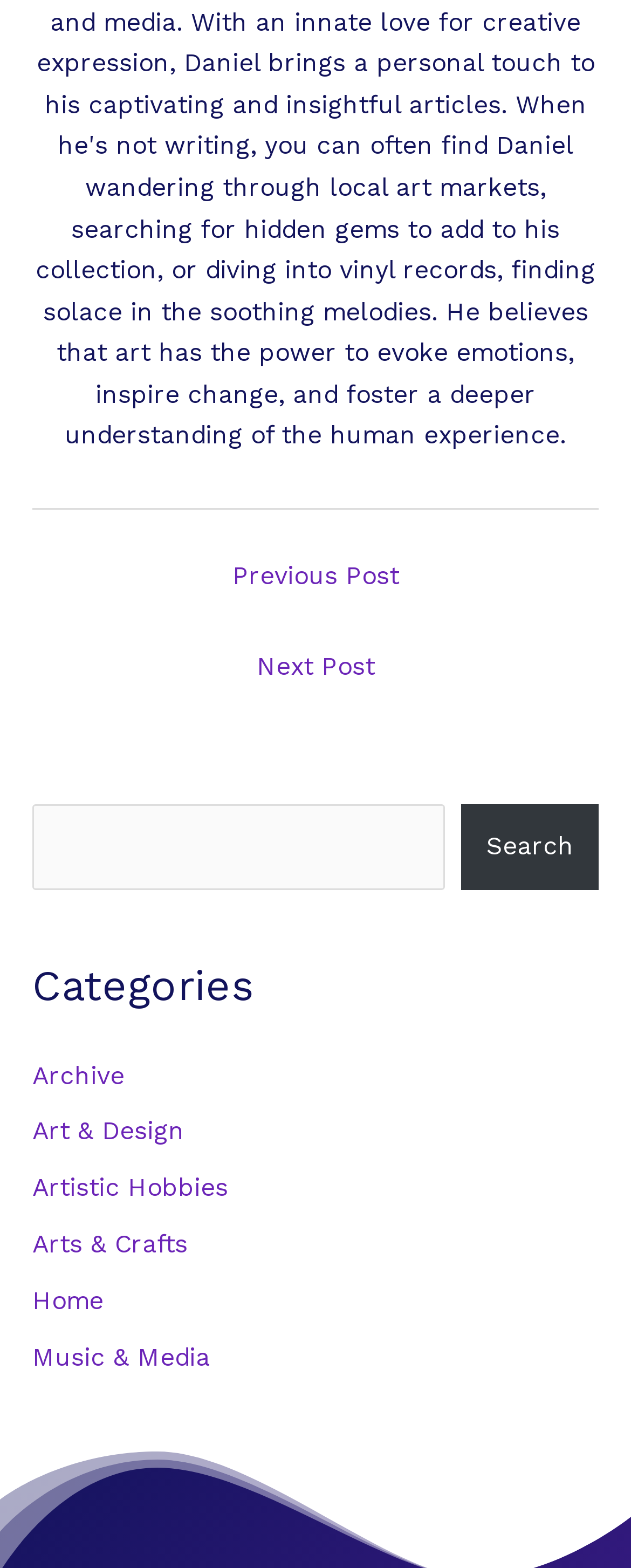From the details in the image, provide a thorough response to the question: How many sections are there in the webpage?

The webpage has three main sections: the navigation section with 'Post navigation', the complementary section with a search box, and another complementary section with categories. These sections are separated by their bounding box coordinates and descriptions.